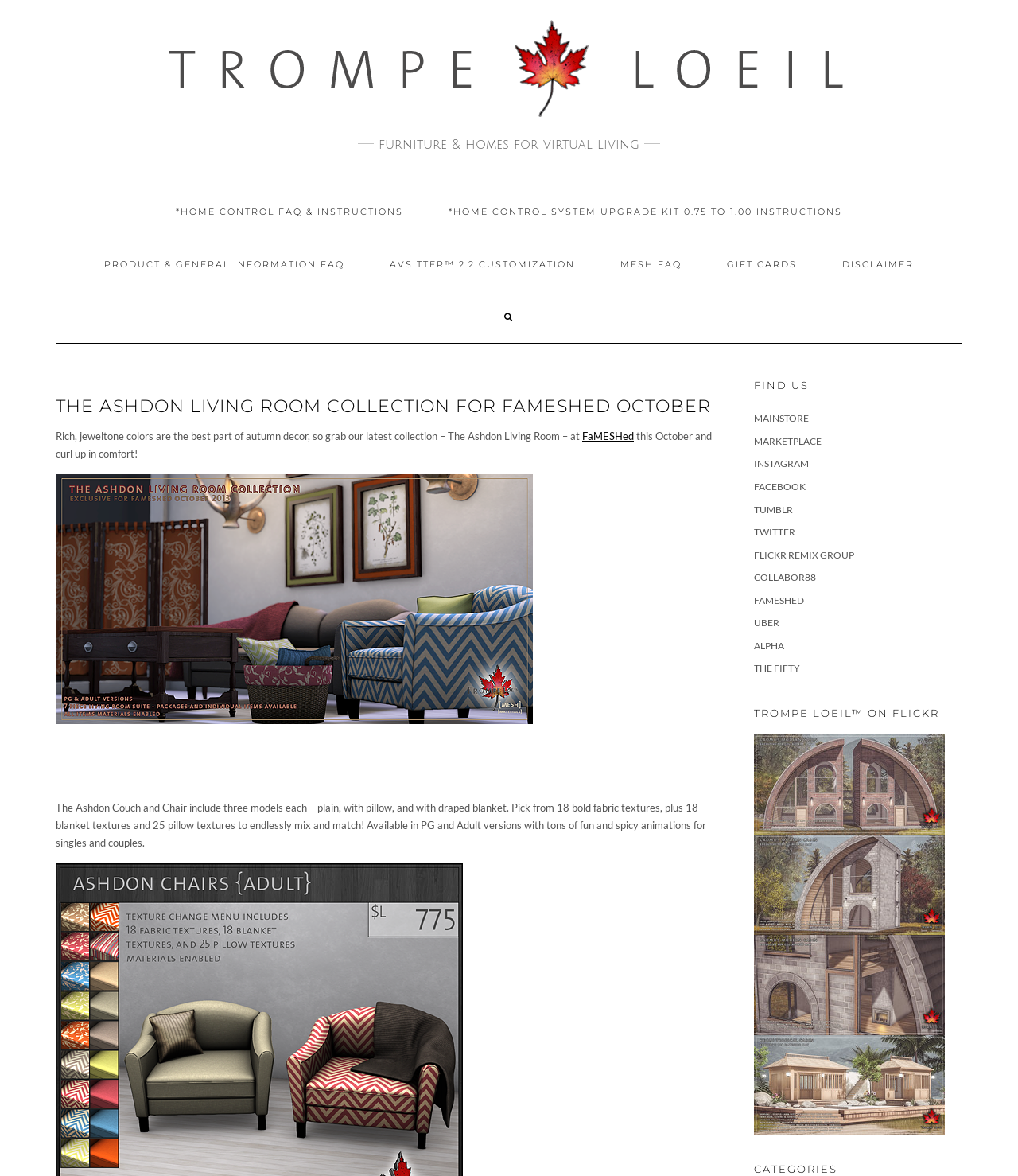Generate a comprehensive description of the webpage content.

This webpage is about the "The Ashdon Living Room Collection" by Trompe Loeil, a furniture brand. At the top, there is a logo of Trompe Loeil, accompanied by a link to the brand's website. Below the logo, there is a tagline "furniture & homes for virtual living".

The main content of the webpage is divided into sections. The first section is an introduction to the collection, with a heading "THE ASHDON LIVING ROOM COLLECTION FOR FAMESHED OCTOBER". Below the heading, there is a paragraph of text describing the collection, with a link to FaMESHed, where the collection can be found. There is also a small promotional image of the collection.

The next section appears to be a product description, detailing the features of the Ashdon Couch and Chair, including the number of models, fabric textures, and animations available. There is a link to a specific product, "ashdon chairs Adult L775".

On the right side of the webpage, there are several sections. The first section is headed "FIND US", with links to the brand's main store, marketplace, and social media profiles. Below this section, there is a section headed "TROMPE LOEIL ON FLICKR", with links to several Flickr images of the brand's products. Finally, there is a section headed "CATEGORIES", but it does not appear to contain any links or content.

Throughout the webpage, there are several links to various products, FAQs, and other information related to the brand and its products.